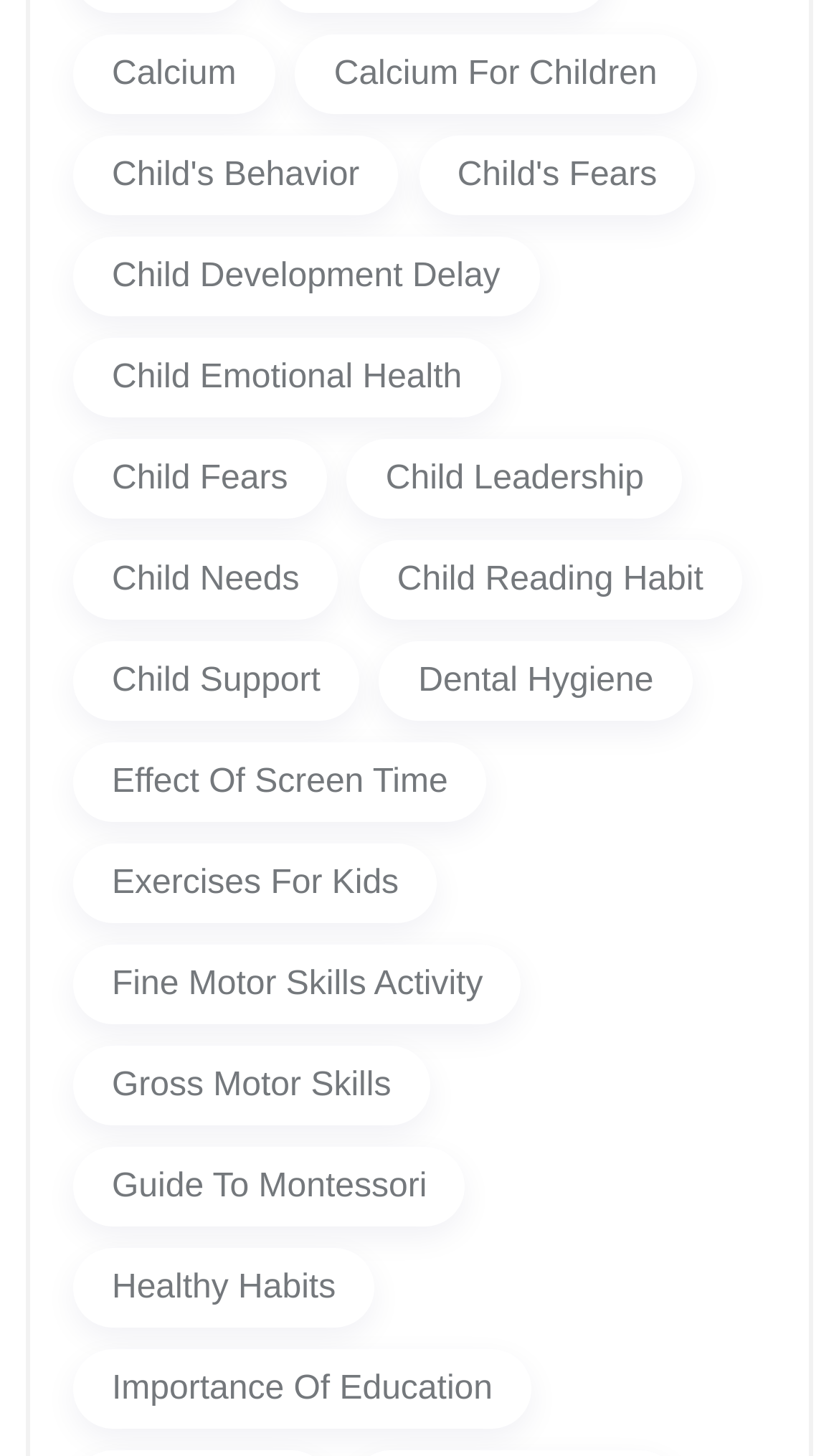Provide a brief response to the question using a single word or phrase: 
How many links have 'Child' in their text?

7